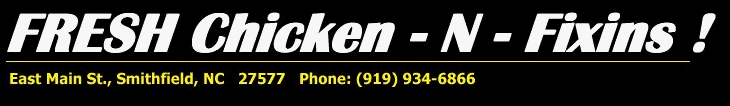Where is the restaurant located?
Using the information from the image, answer the question thoroughly.

The location of the restaurant is provided below the main title on the sign, which clearly states the address as 'East Main St., Smithfield, NC 27577', making it easy for customers to find the restaurant.